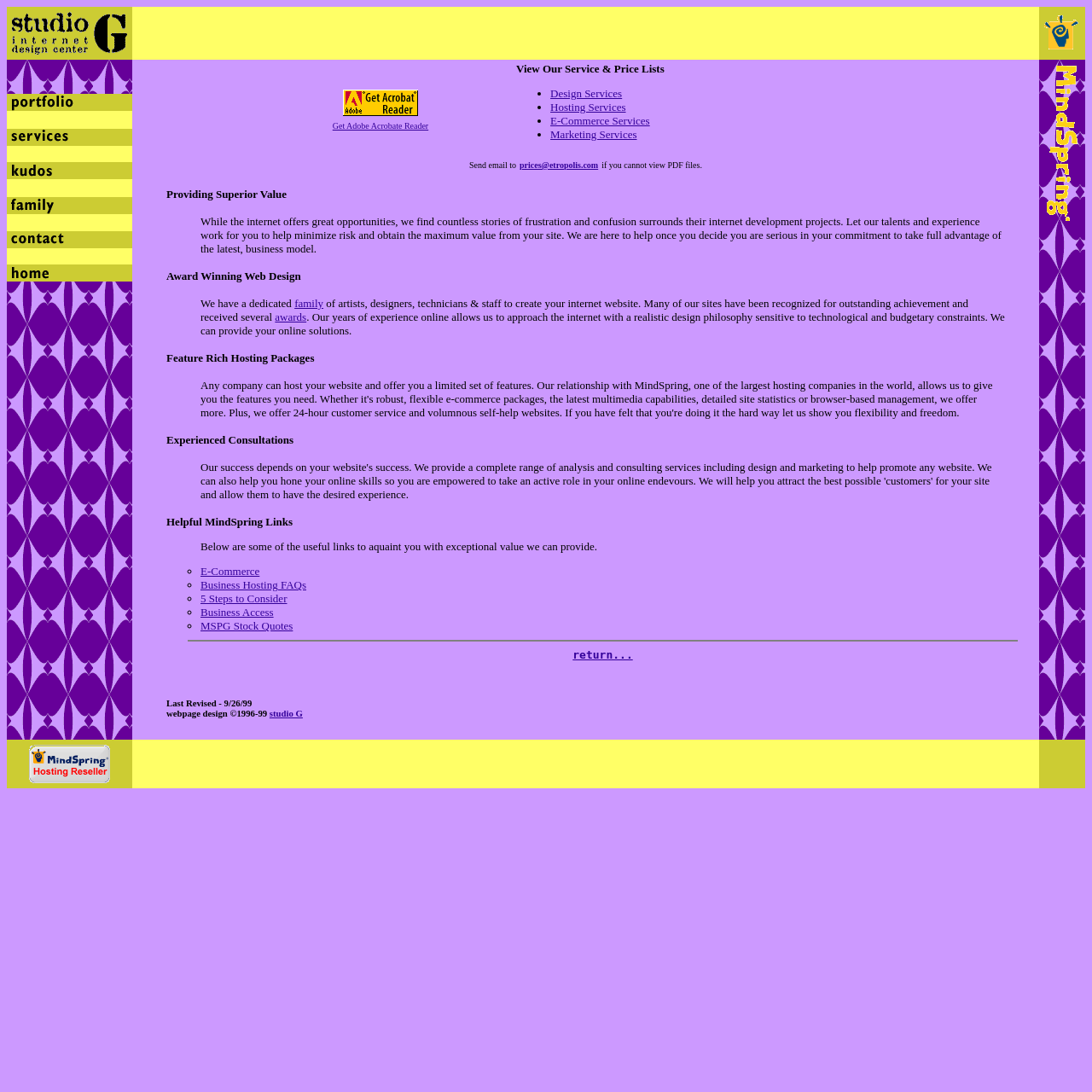Locate the bounding box coordinates of the segment that needs to be clicked to meet this instruction: "view service and price lists".

[0.472, 0.056, 0.846, 0.141]